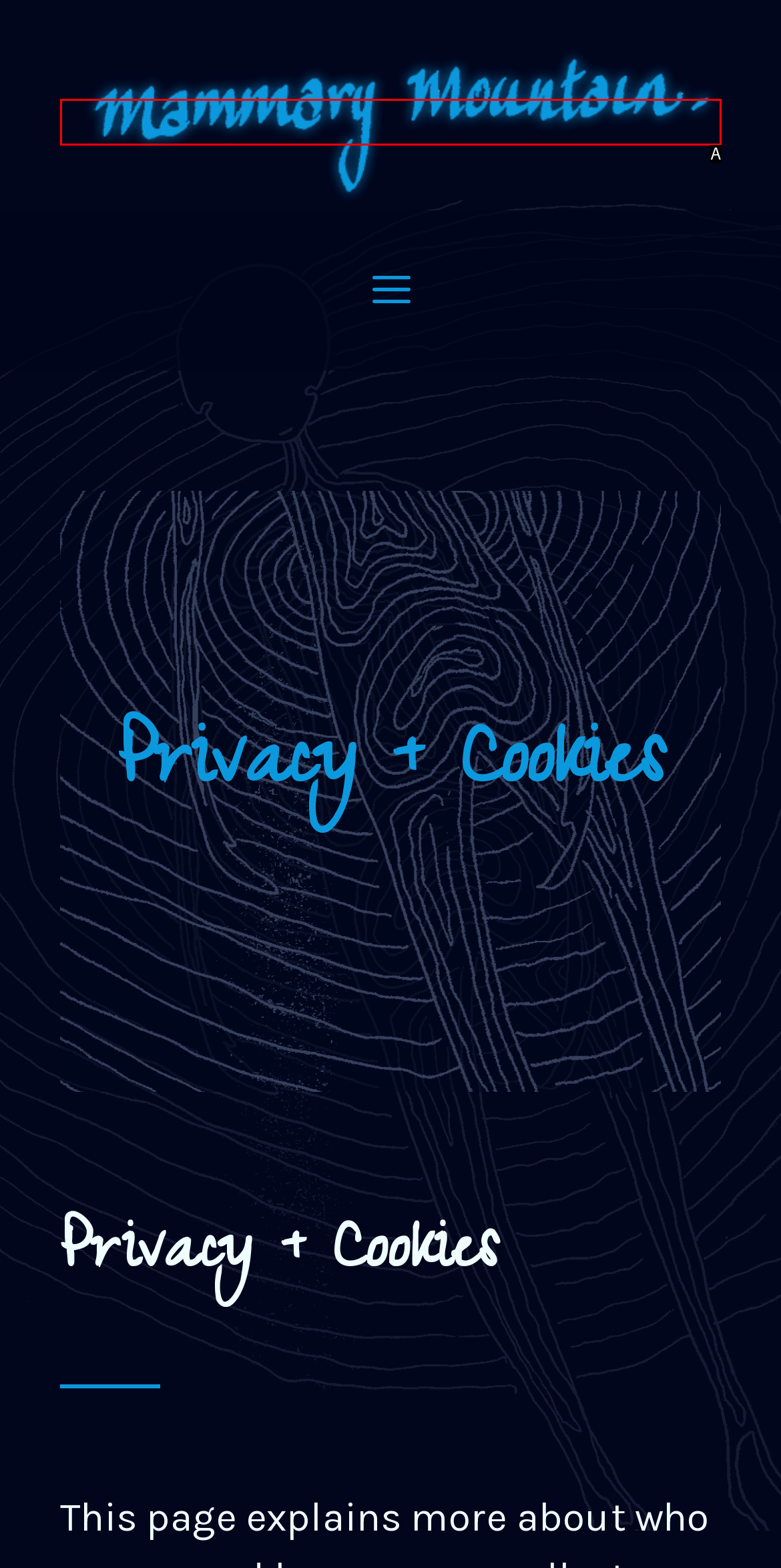Find the HTML element that matches the description: See Plans and Prices Here
Respond with the corresponding letter from the choices provided.

None